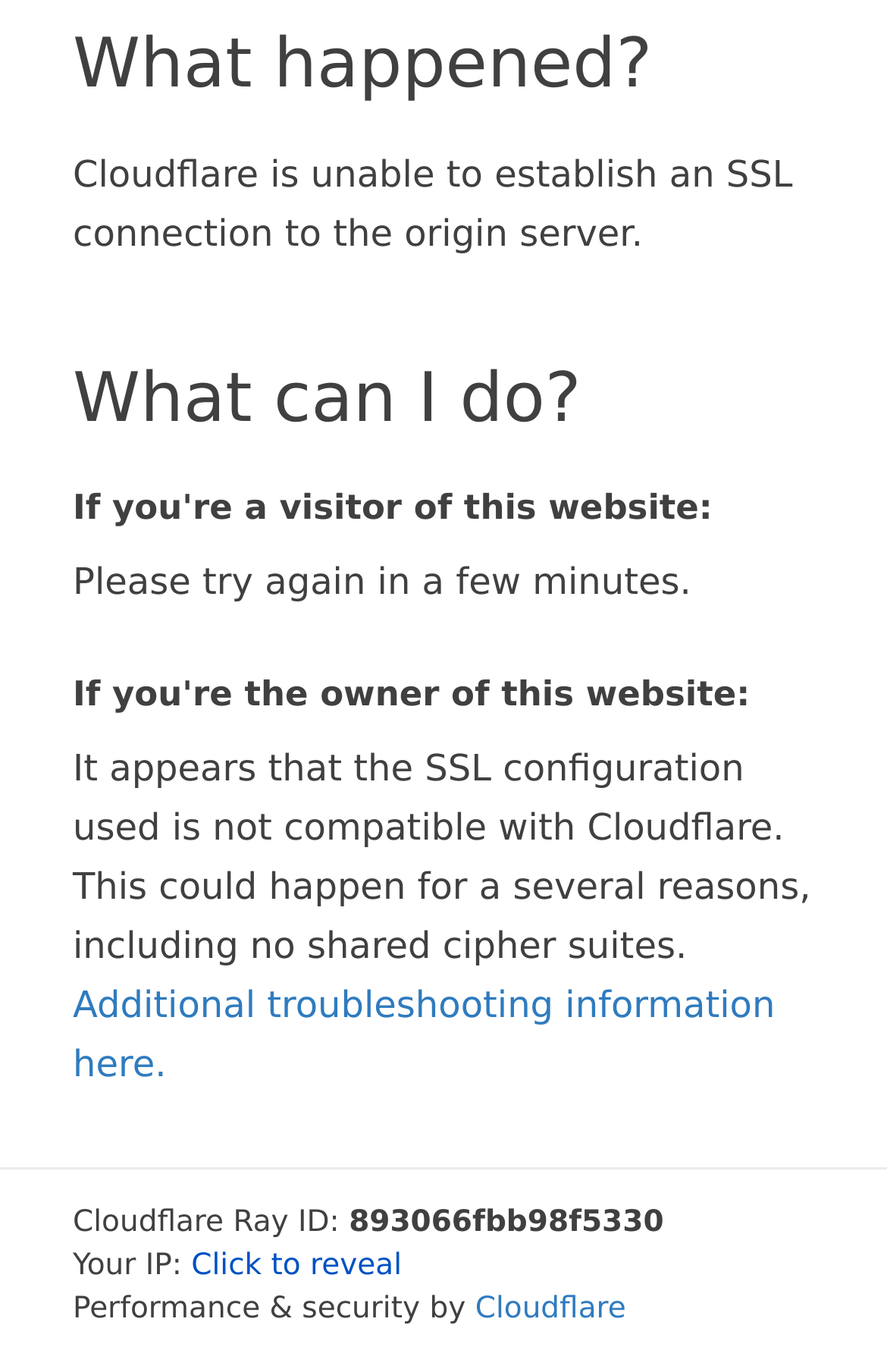Identify the bounding box coordinates for the UI element described as: "Click to reveal".

[0.216, 0.911, 0.453, 0.936]